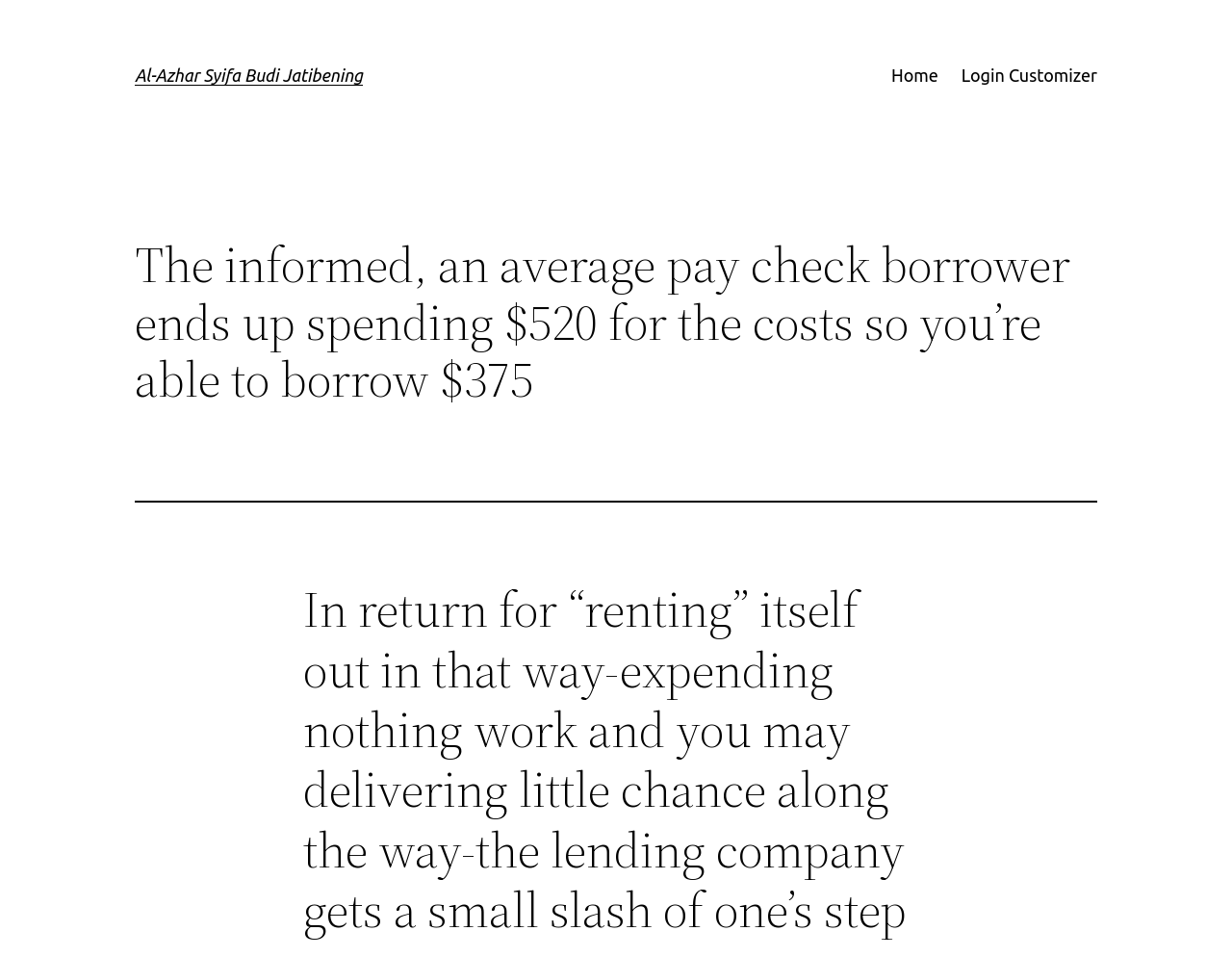Please locate and retrieve the main header text of the webpage.

Al-Azhar Syifa Budi Jatibening